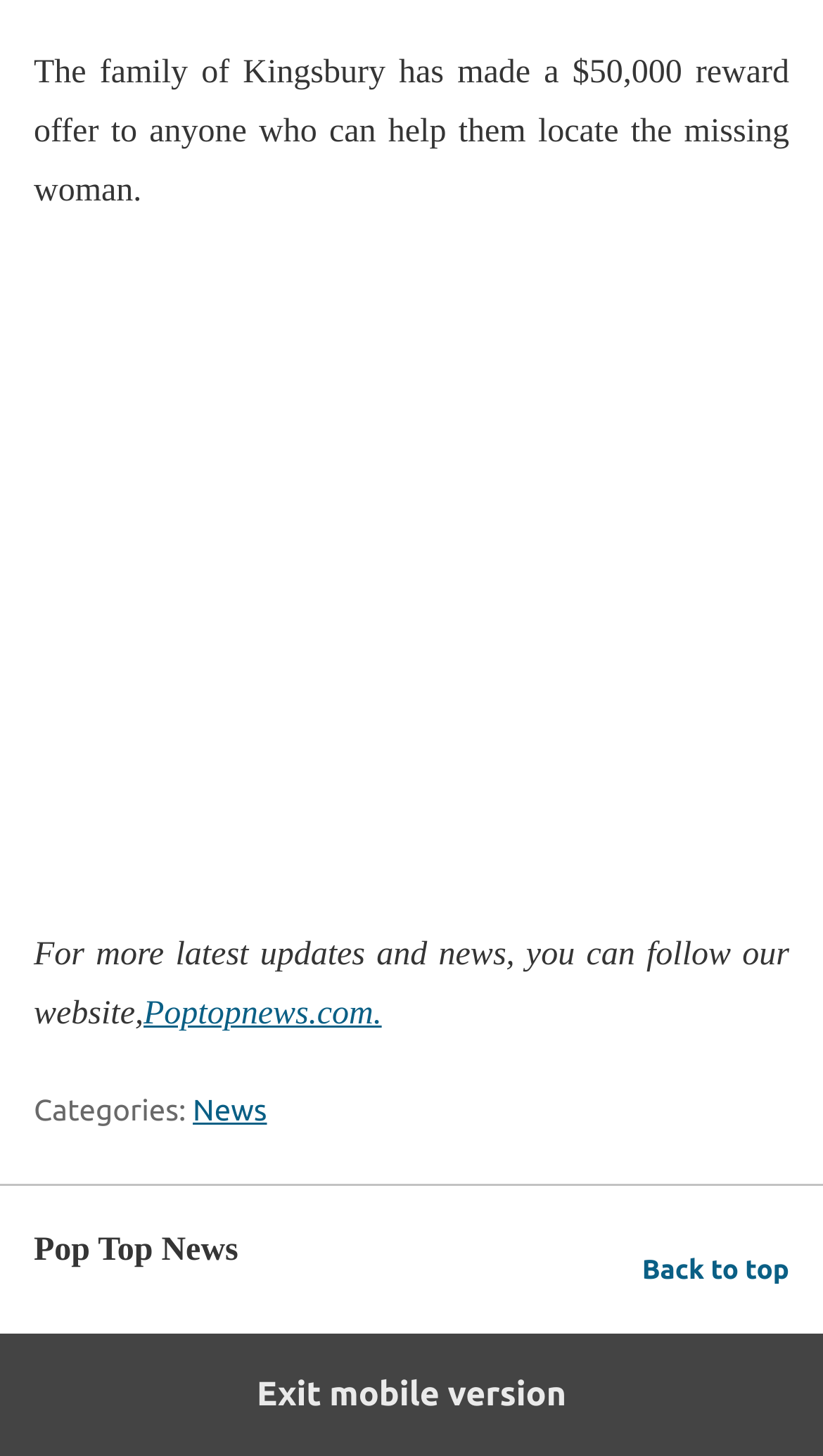Provide a one-word or brief phrase answer to the question:
What is the reward amount offered by the Kingsbury family?

$50,000